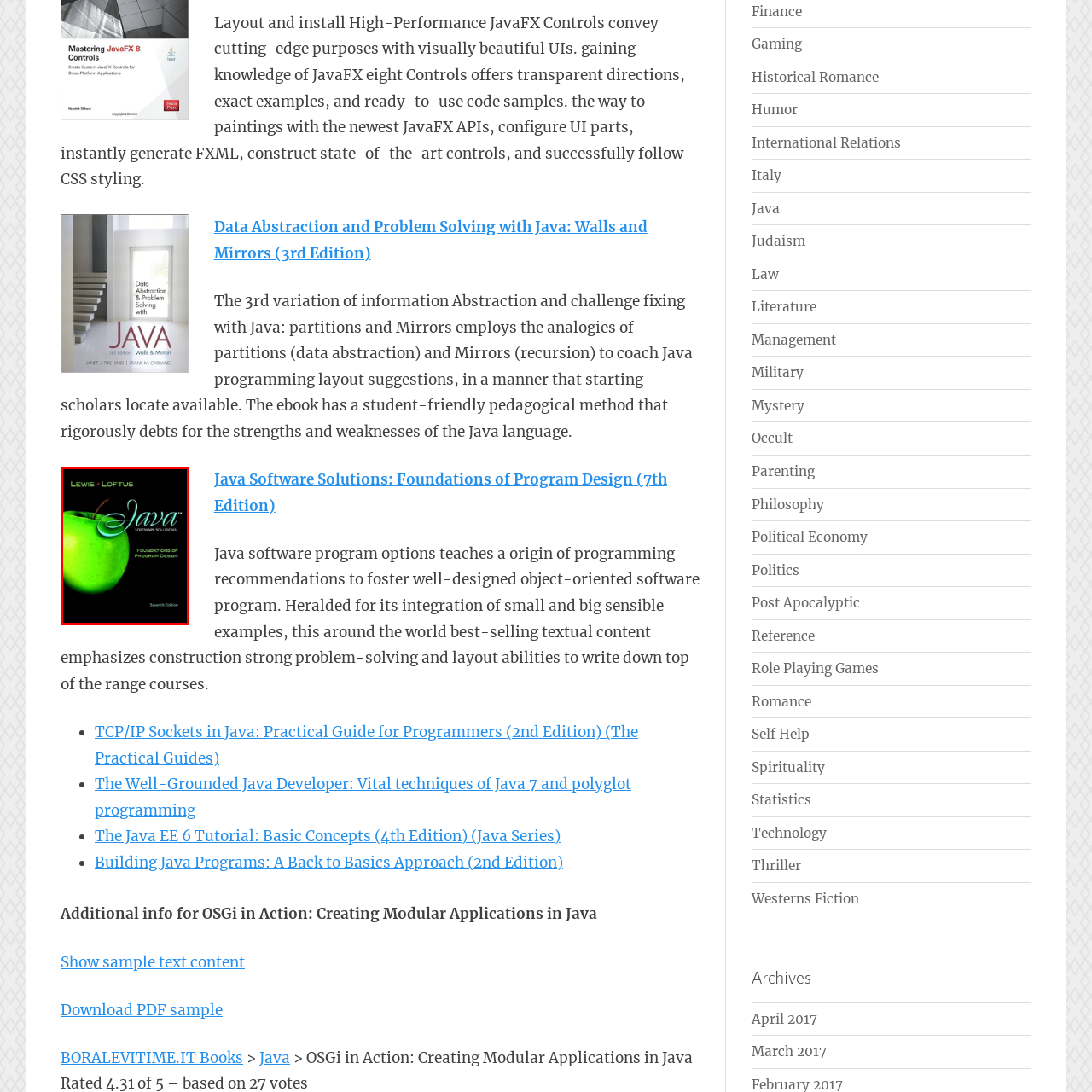Generate a detailed explanation of the image that is highlighted by the red box.

This image showcases the cover of the book titled "Java Software Solutions: Foundations of Program Design" (Seventh Edition) by Lewis and Loftus. The cover features a striking, bright green apple against a sleek black background, symbolizing knowledge and creativity in programming. The title is elegantly displayed in a flowing script, emphasizing the book's focus on software solutions and design principles in the Java programming language. With its student-friendly approach and integration of both small and large practical examples, this book aims to develop strong problem-solving skills and high-quality programming practices in its readers.